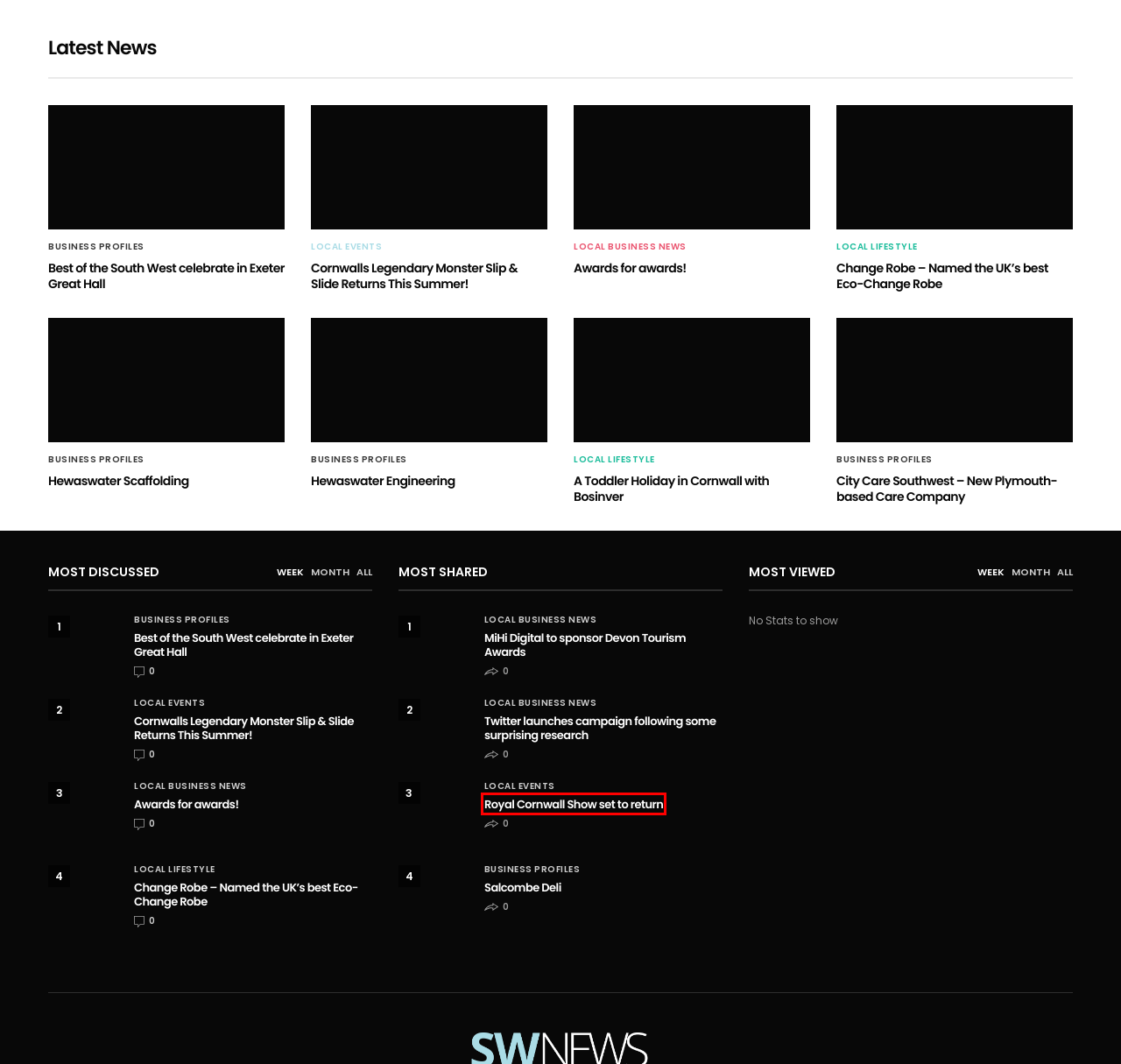Review the screenshot of a webpage which includes a red bounding box around an element. Select the description that best fits the new webpage once the element in the bounding box is clicked. Here are the candidates:
A. Salcombe Deli - things to do in Devon Cornwall news
B. Royal Cornwall Show set to return - things to do in Devon Cornwall news
C. Local Business News - Devon Cornwall News
D. City Care Southwest - New Plymouth-based Care Company - things to do in Devon Cornwall news
E. Twitter launches campaign following some surprising research - things to do in Devon Cornwall news
F. MiHi Digital to sponsor Devon Tourism Awards - things to do in Devon Cornwall news
G. Free as a bird! Amazing Dorset views from a drone - things to do in Devon Cornwall news
H. A Toddler Holiday in Cornwall with Bosinver - things to do in Devon Cornwall news

B